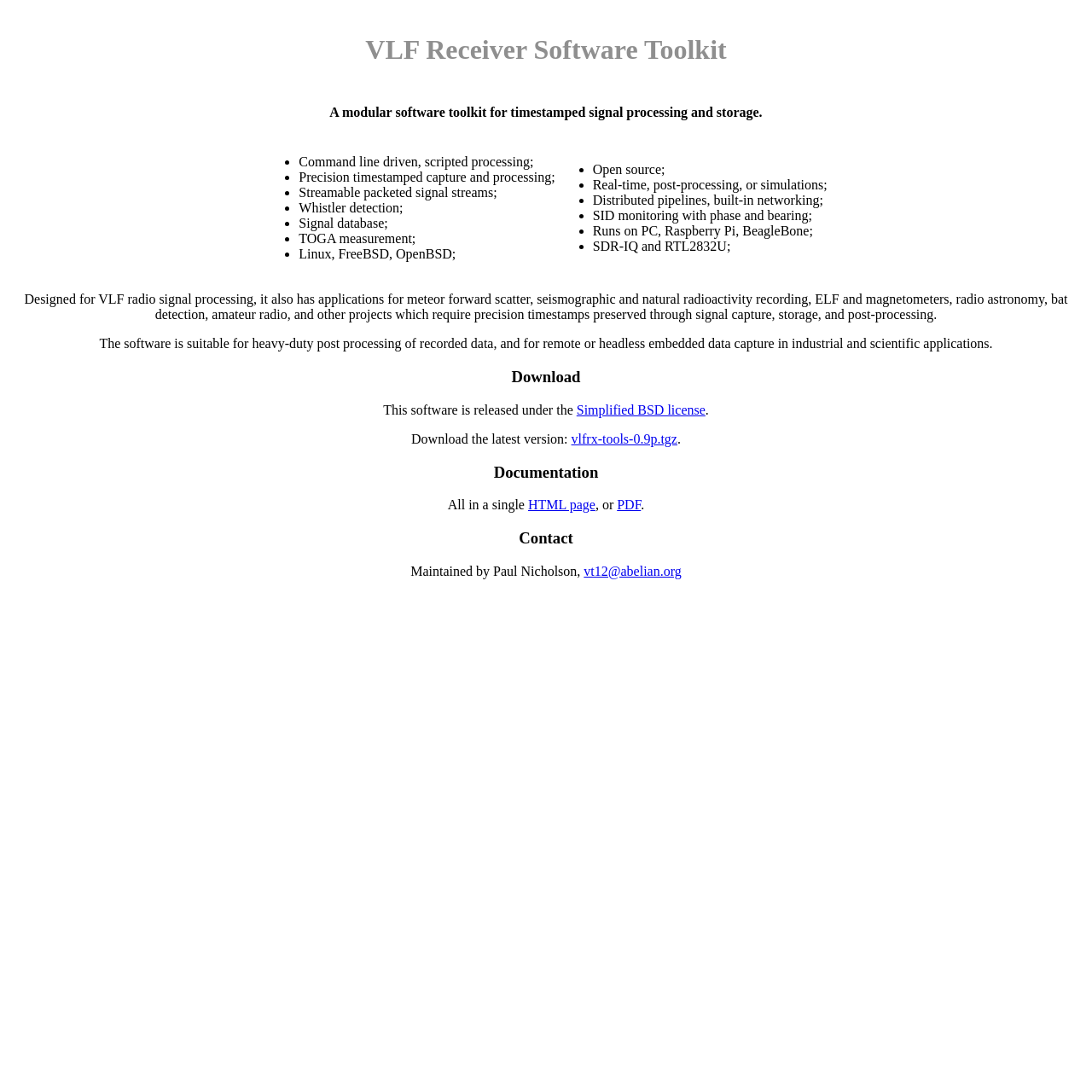Who maintains the software? Based on the image, give a response in one word or a short phrase.

Paul Nicholson